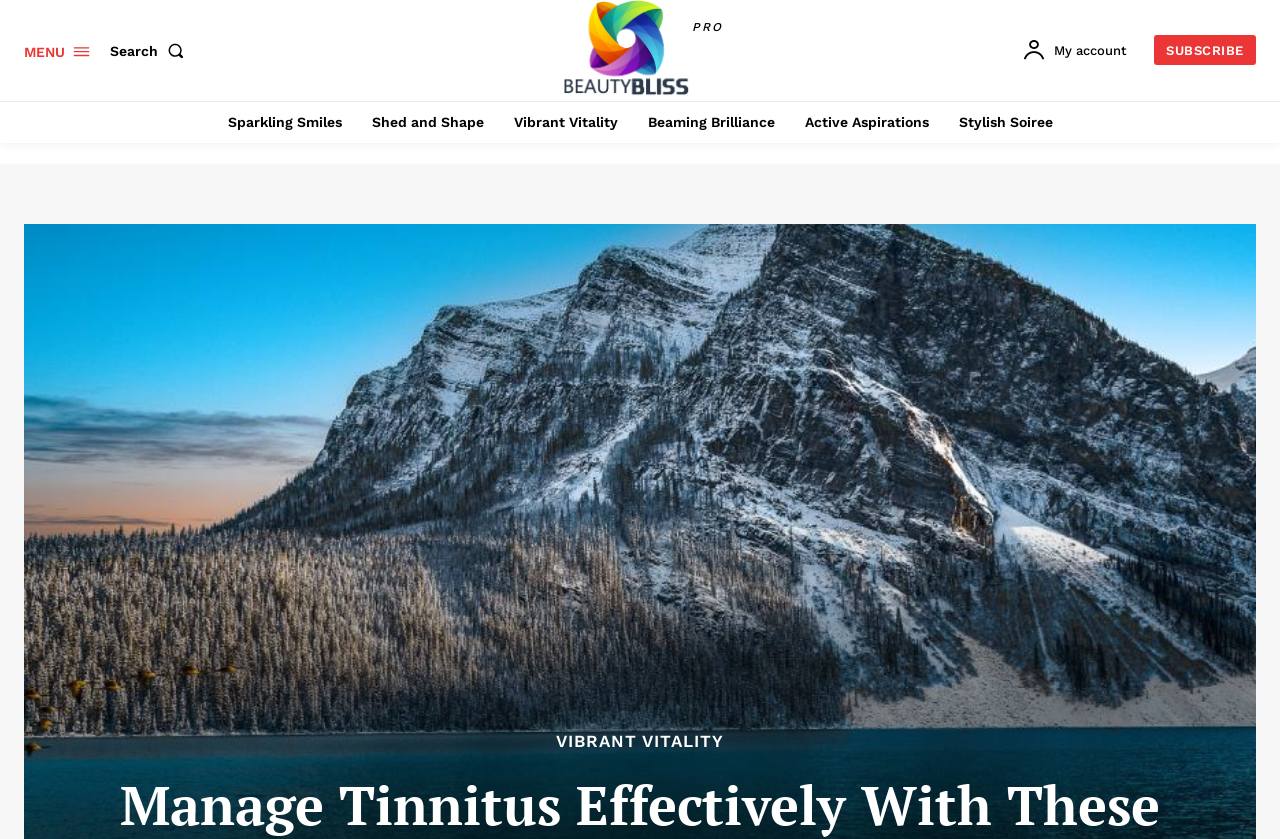Please specify the bounding box coordinates of the element that should be clicked to execute the given instruction: 'Visit the company page'. Ensure the coordinates are four float numbers between 0 and 1, expressed as [left, top, right, bottom].

[0.474, 0.661, 0.578, 0.697]